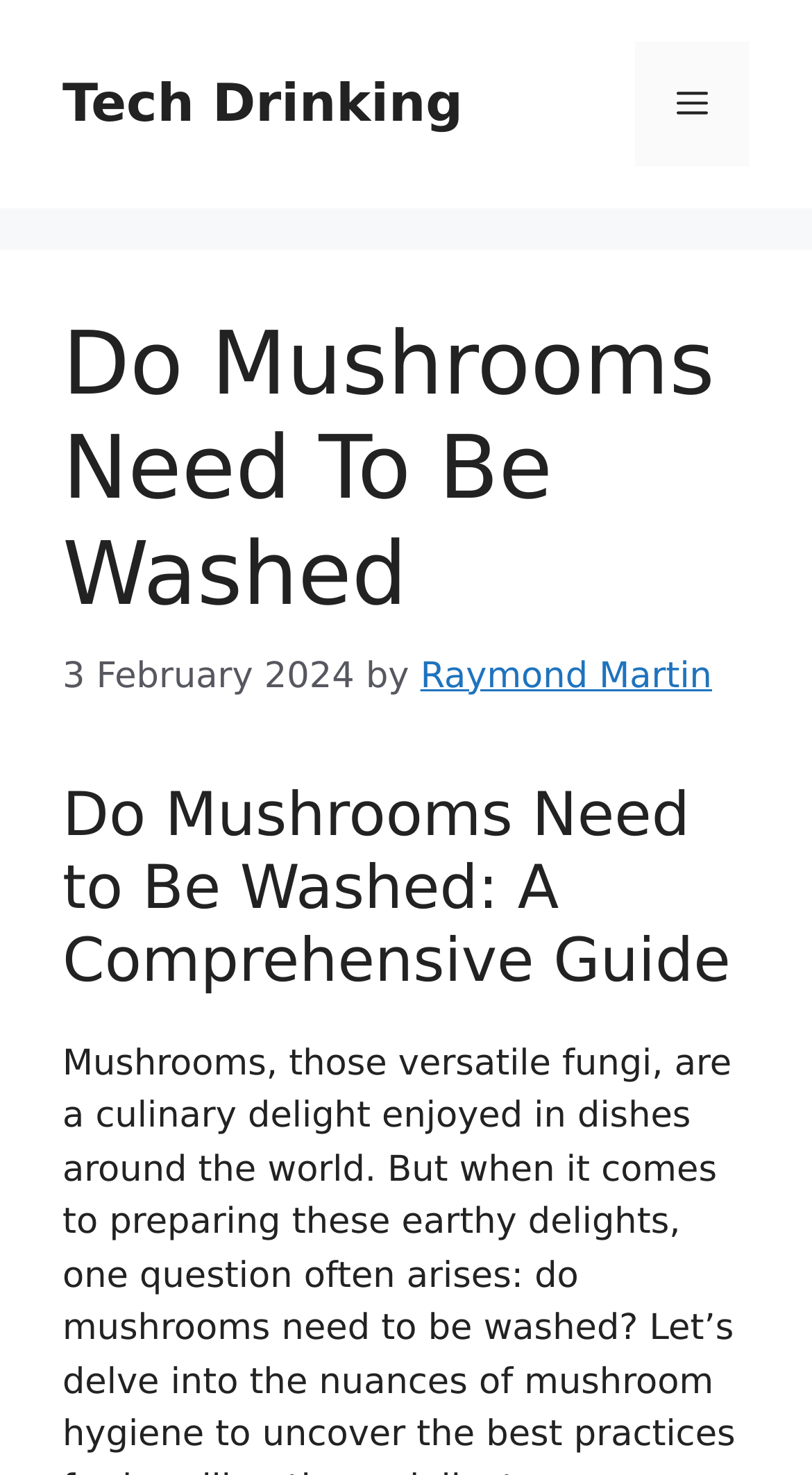What is the purpose of the button in the navigation section?
Answer the question based on the image using a single word or a brief phrase.

Menu